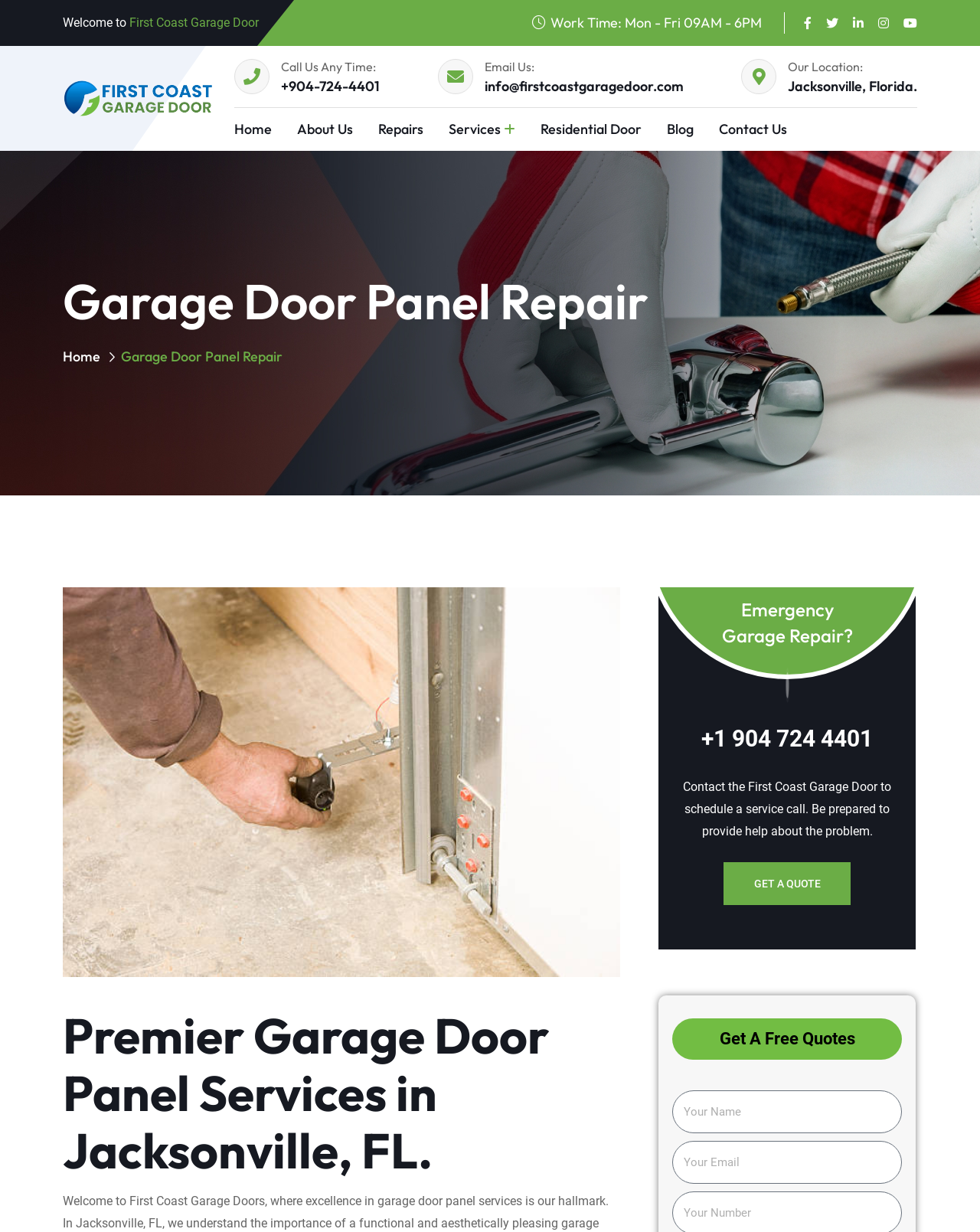Please answer the following question using a single word or phrase: 
What is the purpose of the 'GET A QUOTE' button?

To schedule a service call